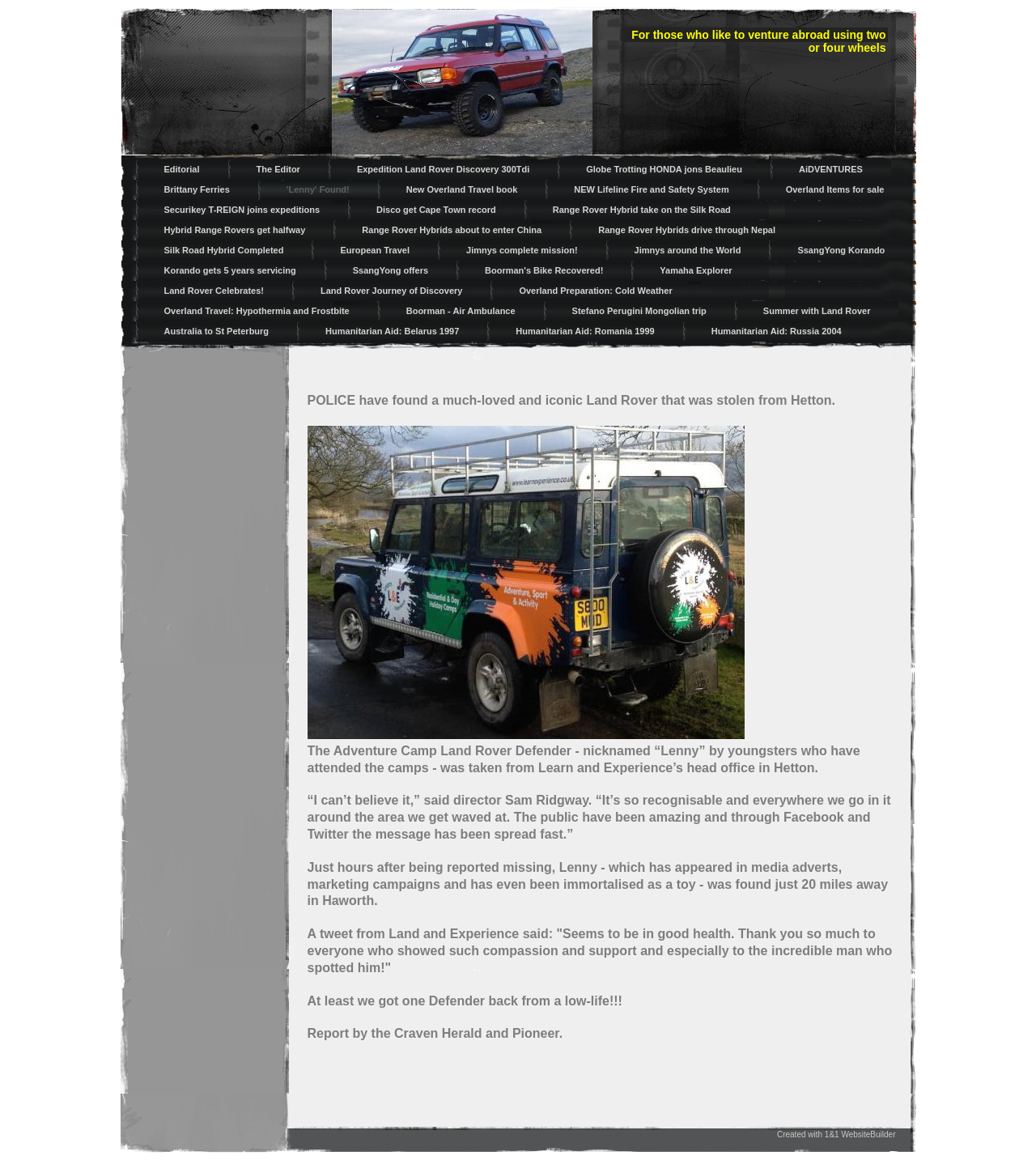What is the name of the director who is quoted in the article?
Provide a detailed answer to the question using information from the image.

The article quotes the director of Learn and Experience, Sam Ridgway, who expresses his surprise and gratitude after the Land Rover Defender is found.